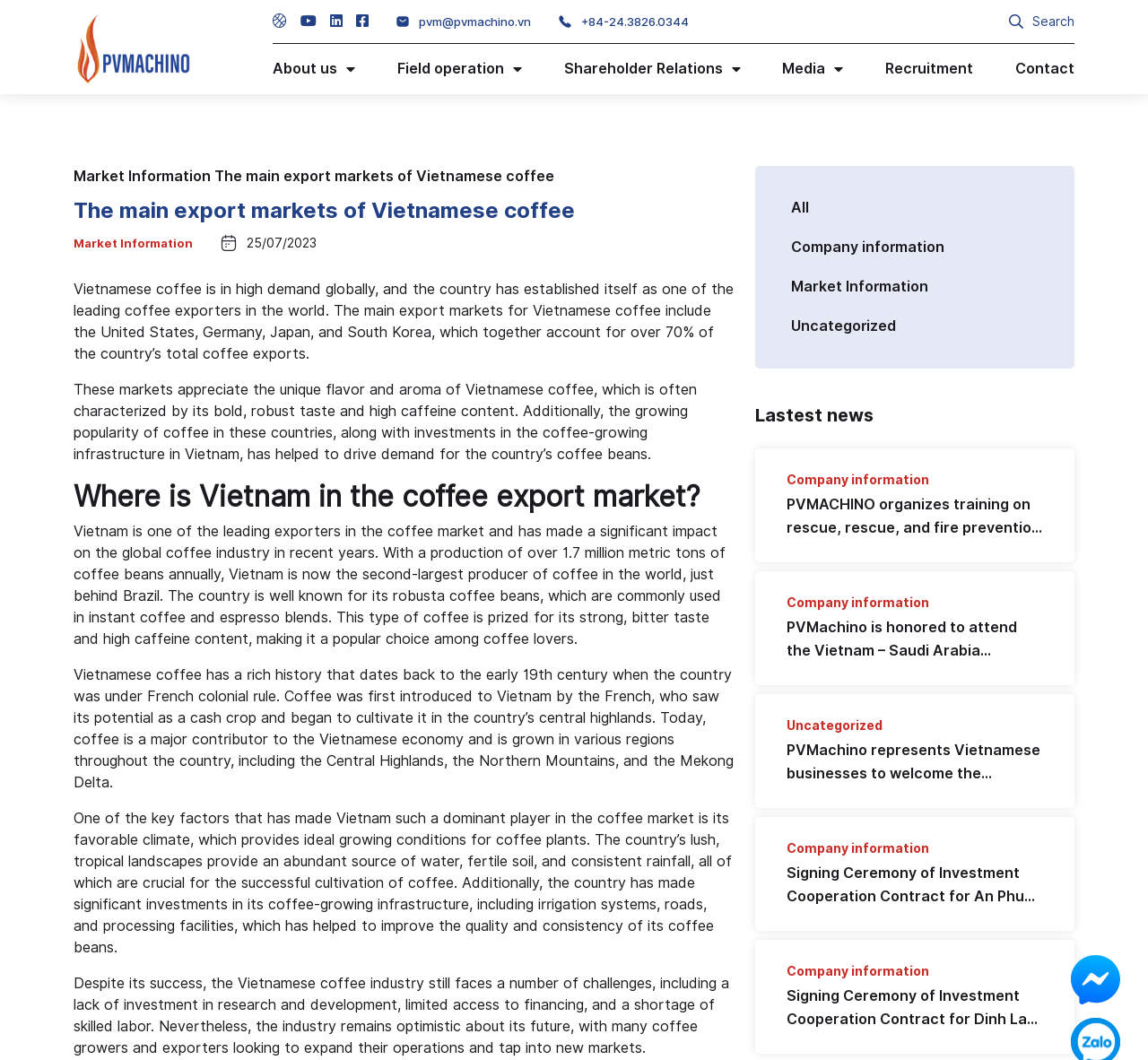Calculate the bounding box coordinates for the UI element based on the following description: "Company information". Ensure the coordinates are four float numbers between 0 and 1, i.e., [left, top, right, bottom].

[0.685, 0.908, 0.909, 0.925]